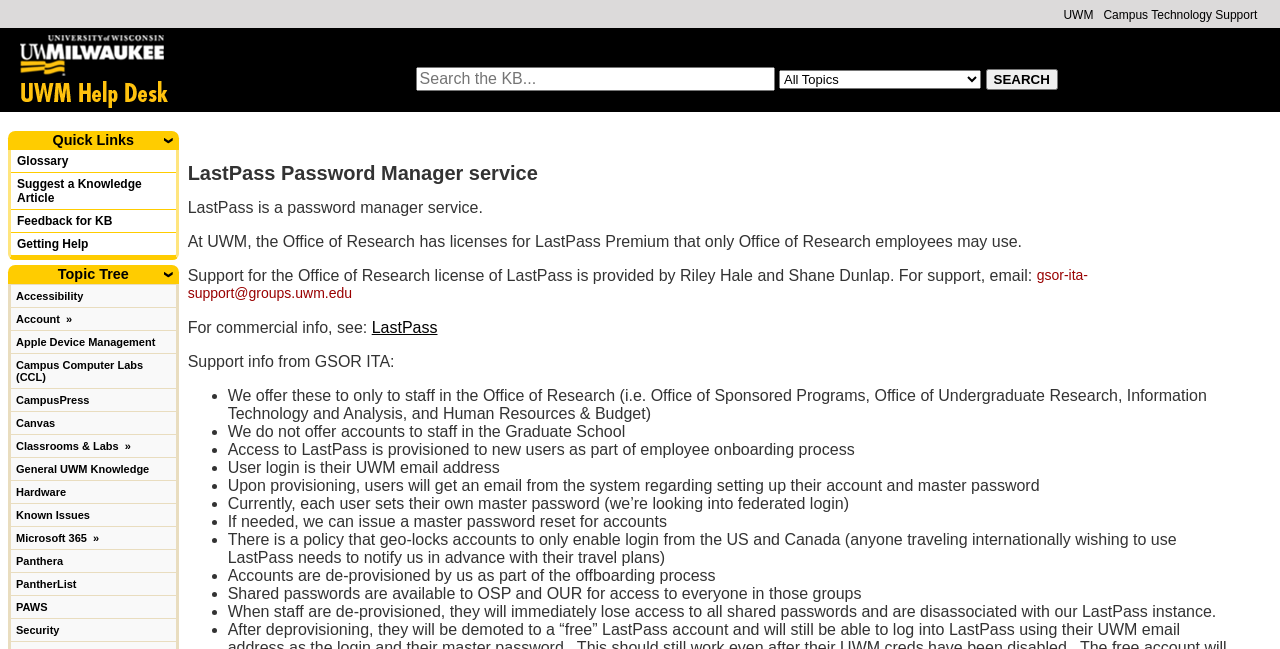Please locate the clickable area by providing the bounding box coordinates to follow this instruction: "Click on the 'Accessibility' link".

[0.008, 0.438, 0.138, 0.473]